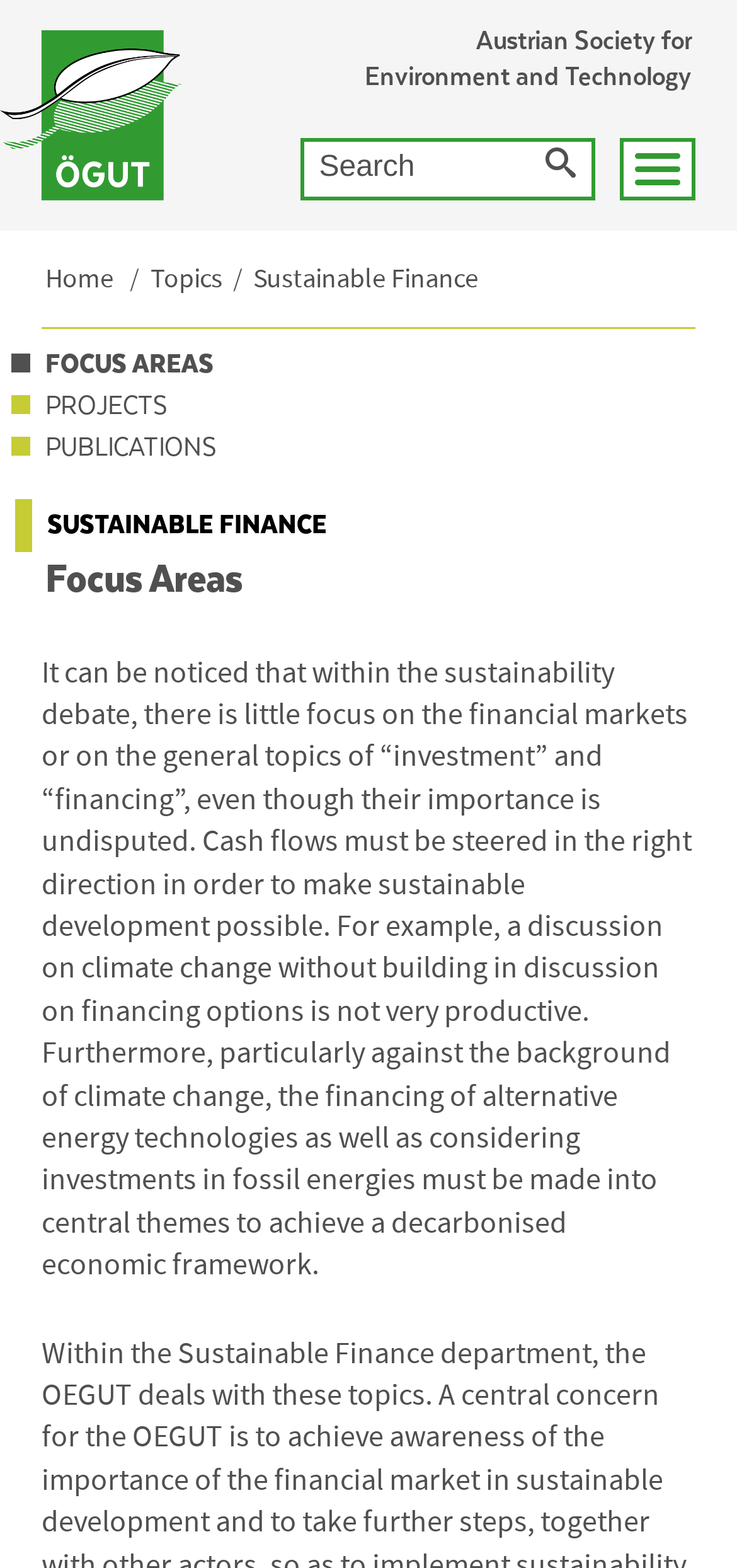Find the bounding box coordinates of the clickable area required to complete the following action: "Read the focus areas description".

[0.056, 0.417, 0.938, 0.819]